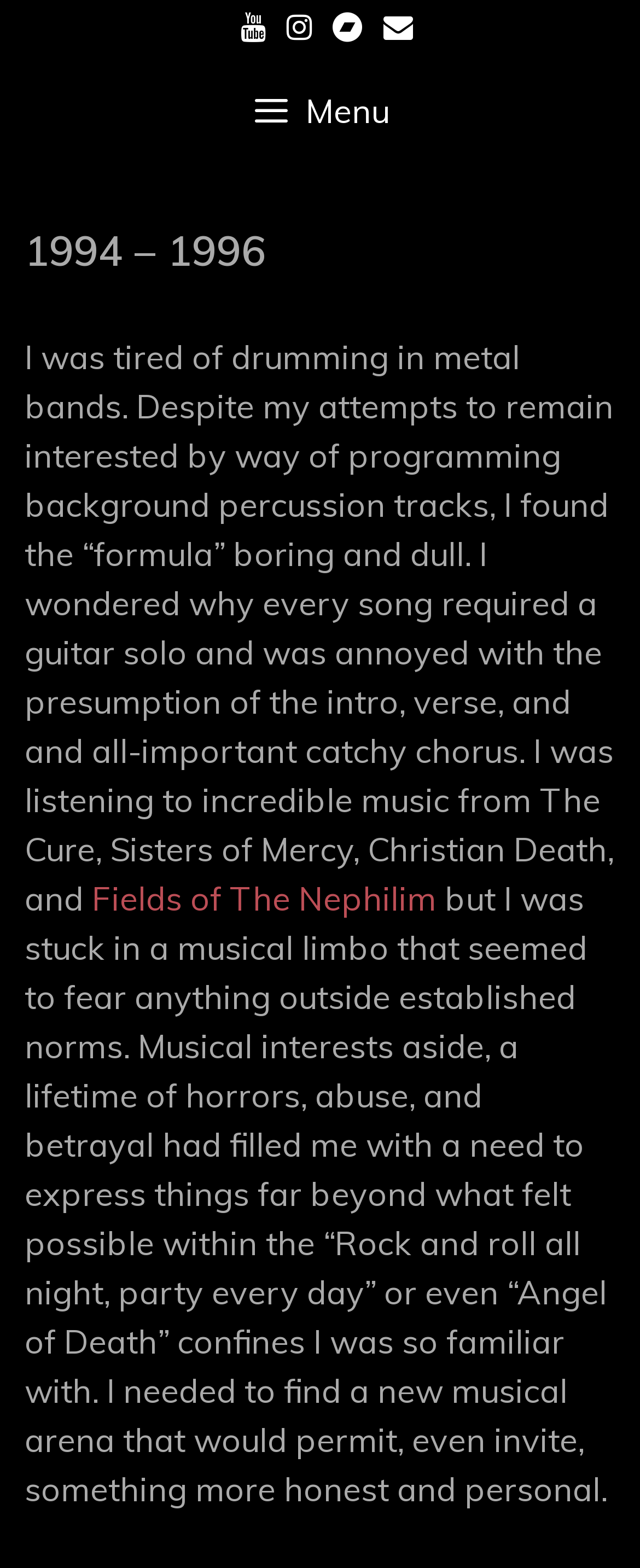Locate the bounding box of the UI element defined by this description: "Menu". The coordinates should be given as four float numbers between 0 and 1, formatted as [left, top, right, bottom].

[0.0, 0.035, 1.0, 0.108]